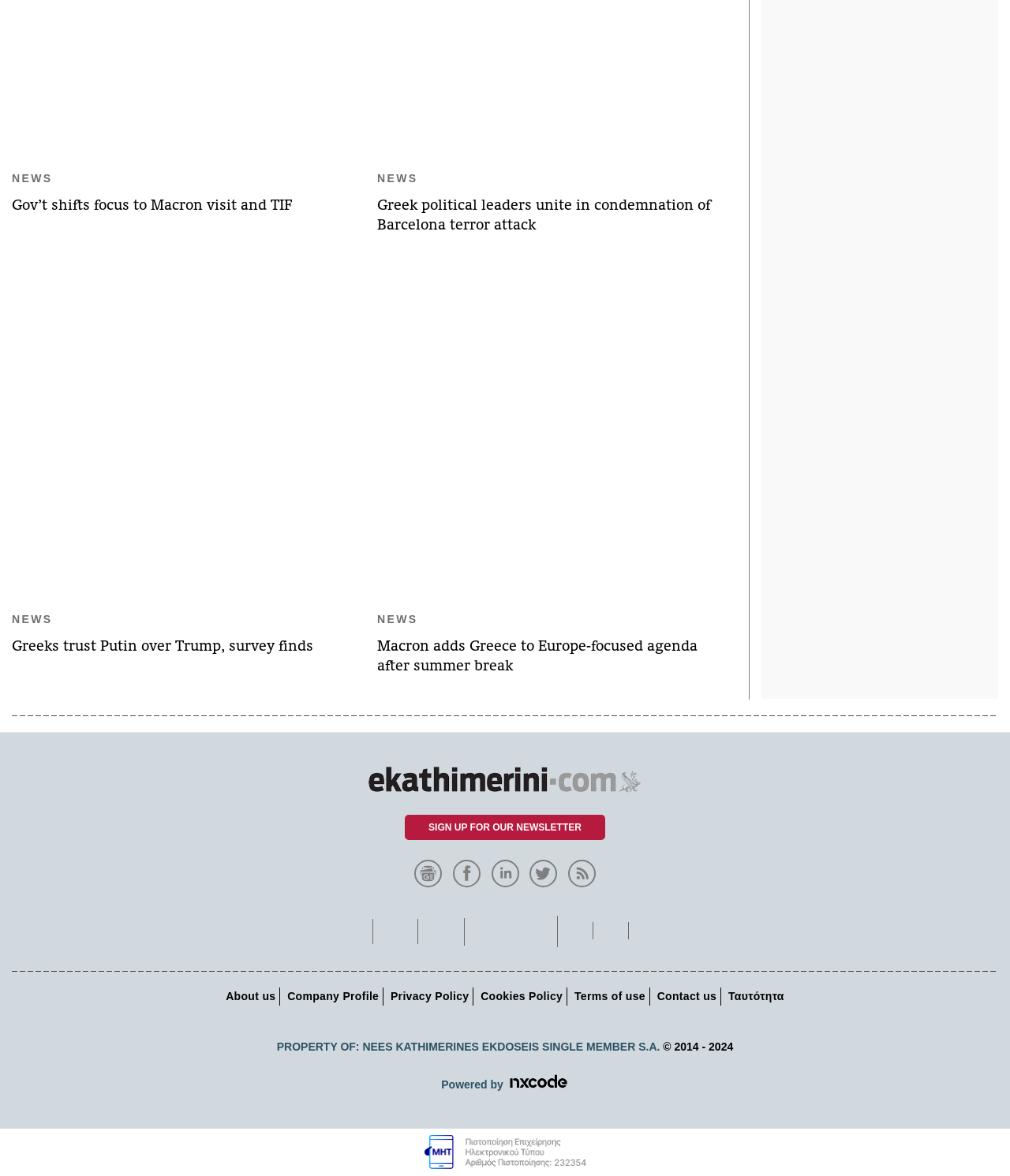What is the name of the publication?
Look at the image and respond with a one-word or short phrase answer.

eKathimerini